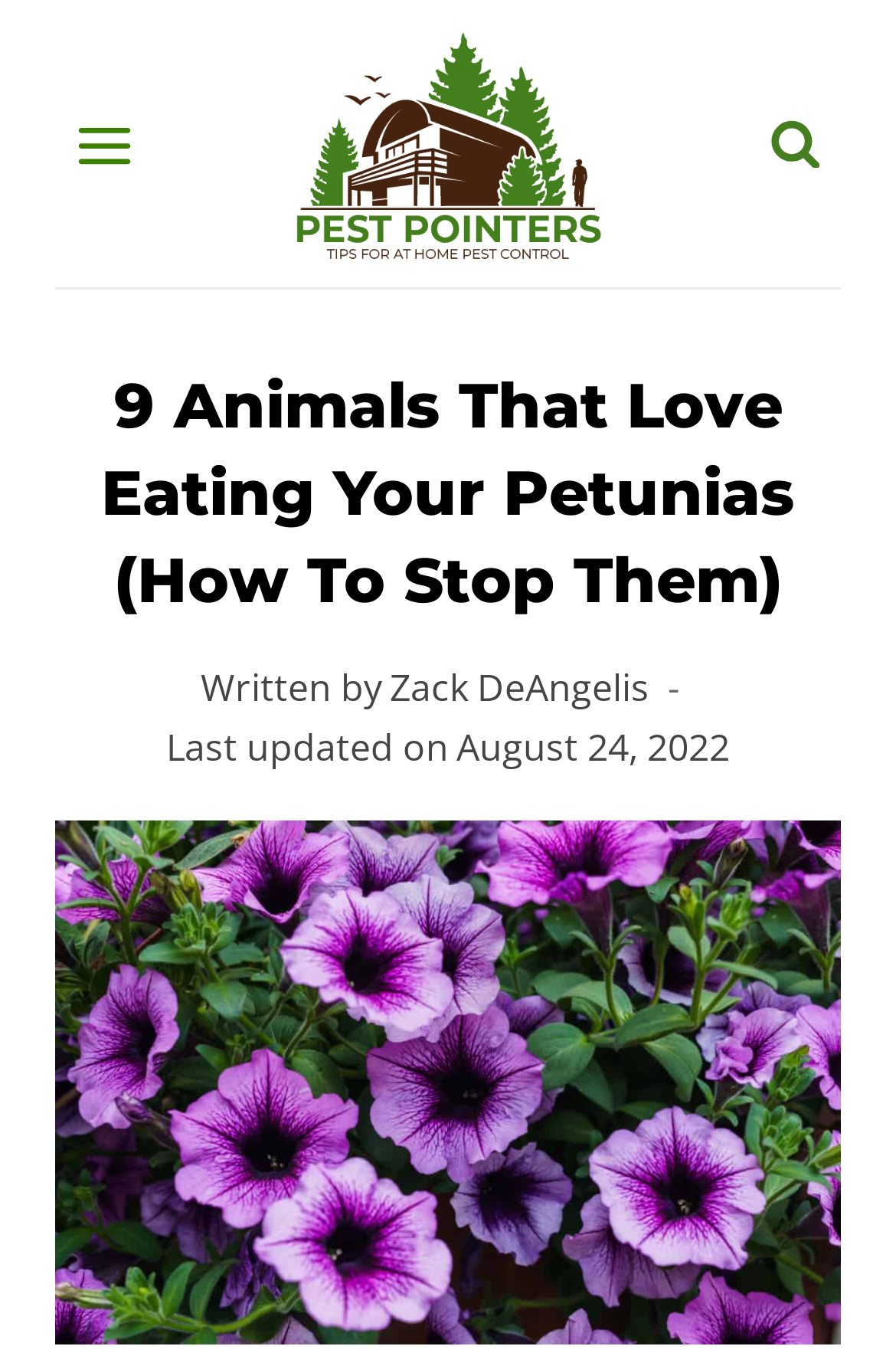Use a single word or phrase to answer the following:
Who wrote the article?

Zack DeAngelis